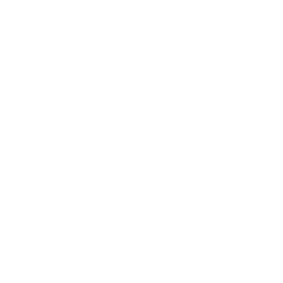What type of metal is used in the discs?
Utilize the information in the image to give a detailed answer to the question.

The caption describes the wall decor as featuring golden metal discs, which suggests that the metal used is gold or has a golden finish.